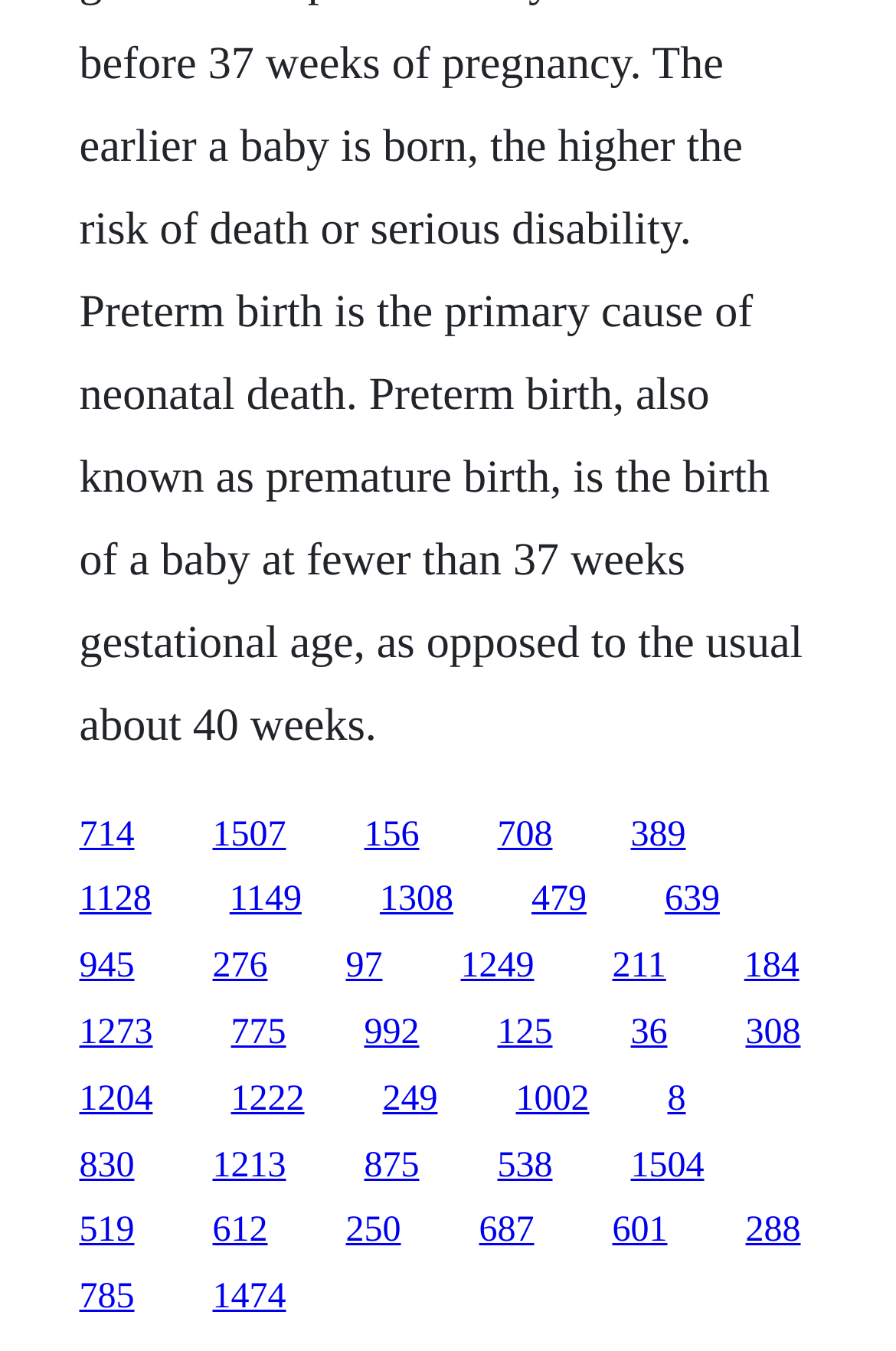What is the vertical position of the first link?
Give a one-word or short-phrase answer derived from the screenshot.

0.603